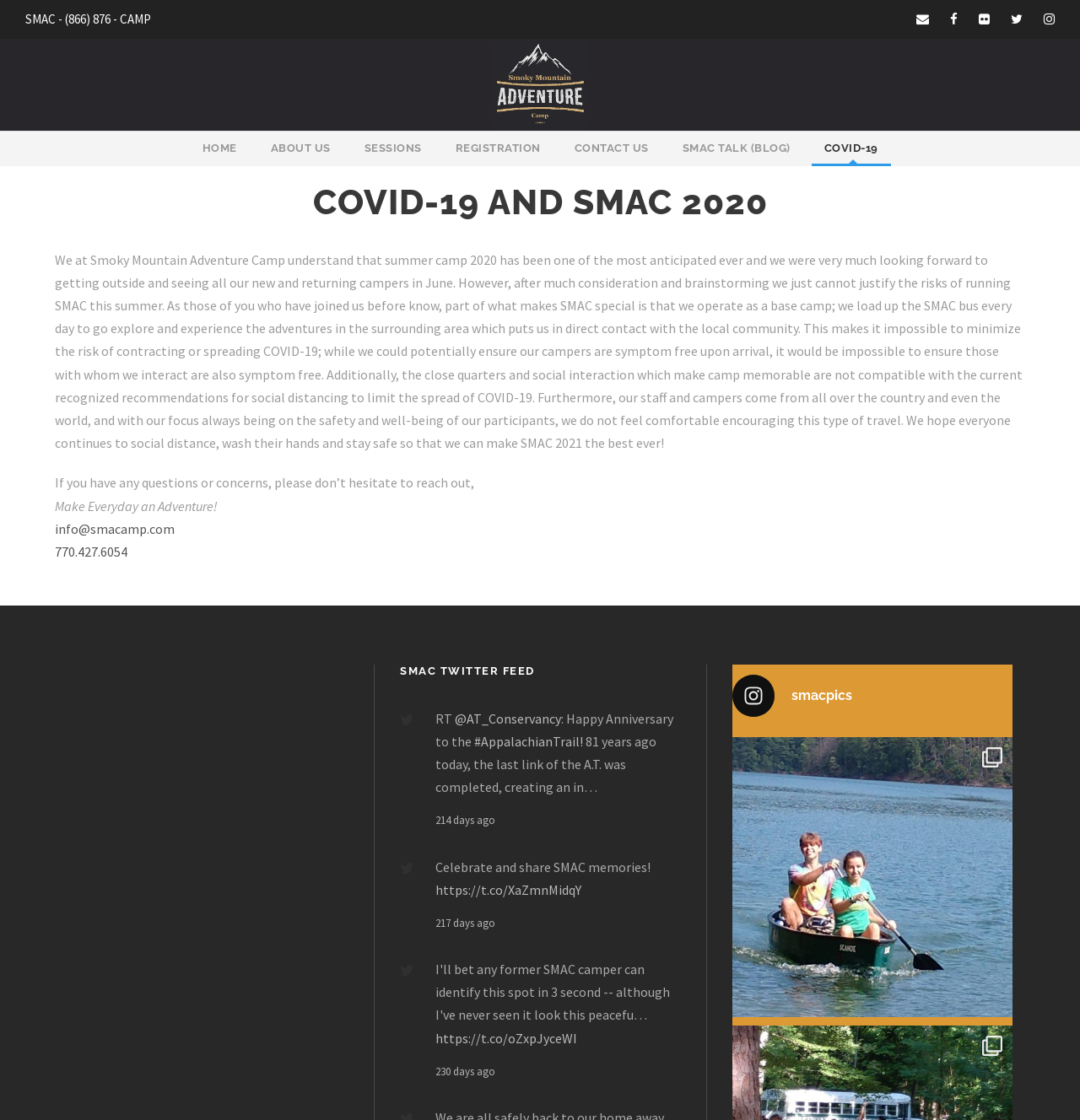Locate the bounding box coordinates of the element that needs to be clicked to carry out the instruction: "Click the HOME link". The coordinates should be given as four float numbers ranging from 0 to 1, i.e., [left, top, right, bottom].

[0.187, 0.125, 0.219, 0.148]